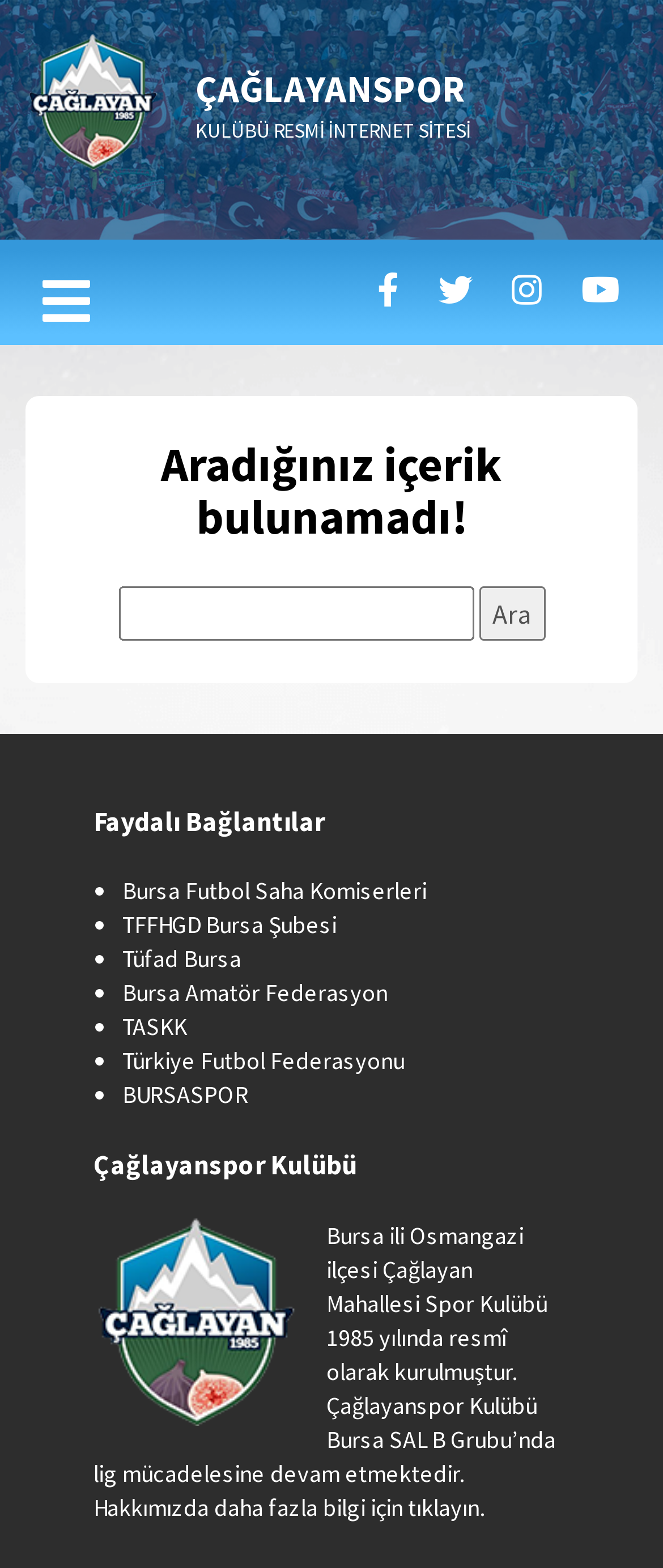What is the purpose of the search box? Based on the image, give a response in one word or a short phrase.

To search for content